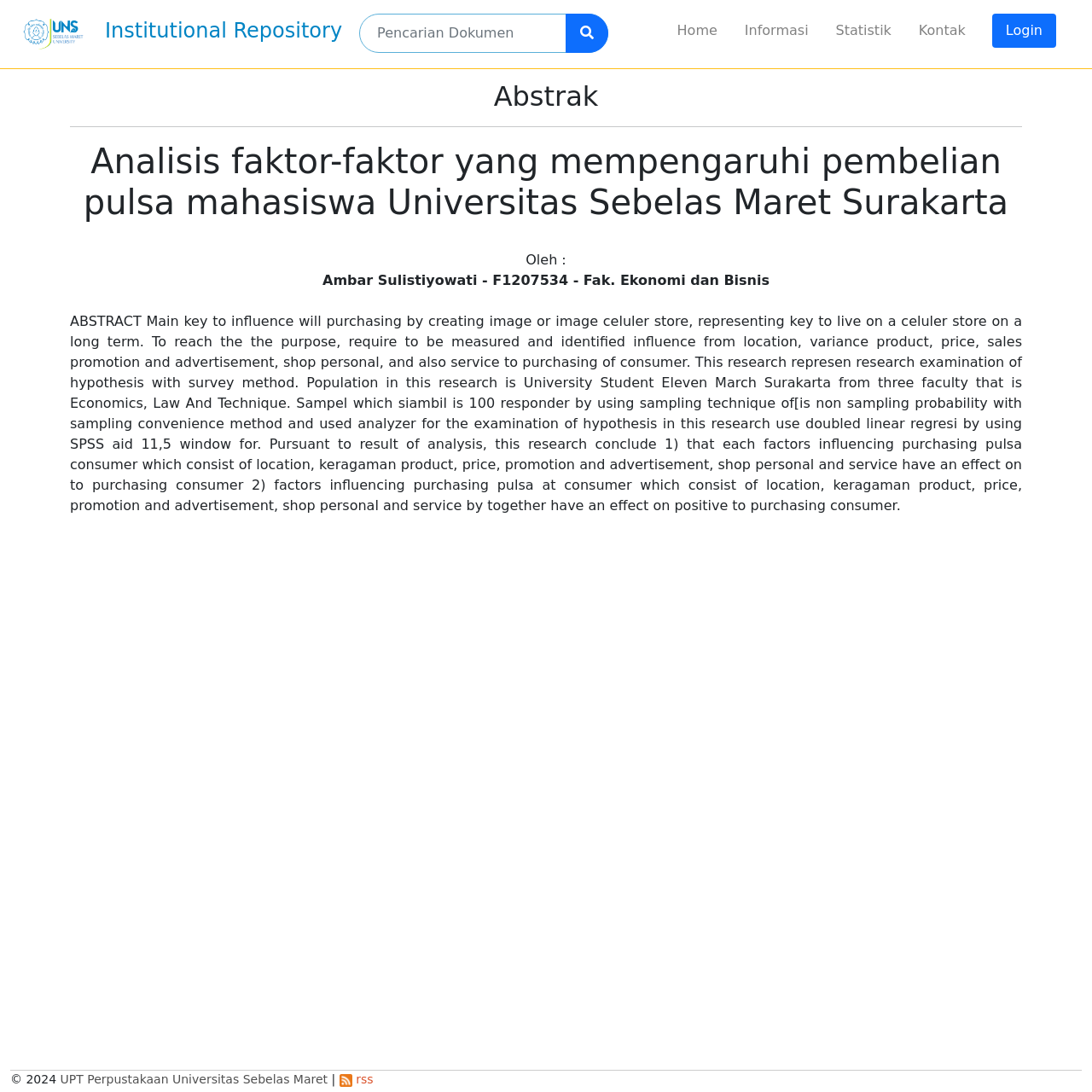Specify the bounding box coordinates of the area that needs to be clicked to achieve the following instruction: "Search for a document".

[0.329, 0.012, 0.557, 0.048]